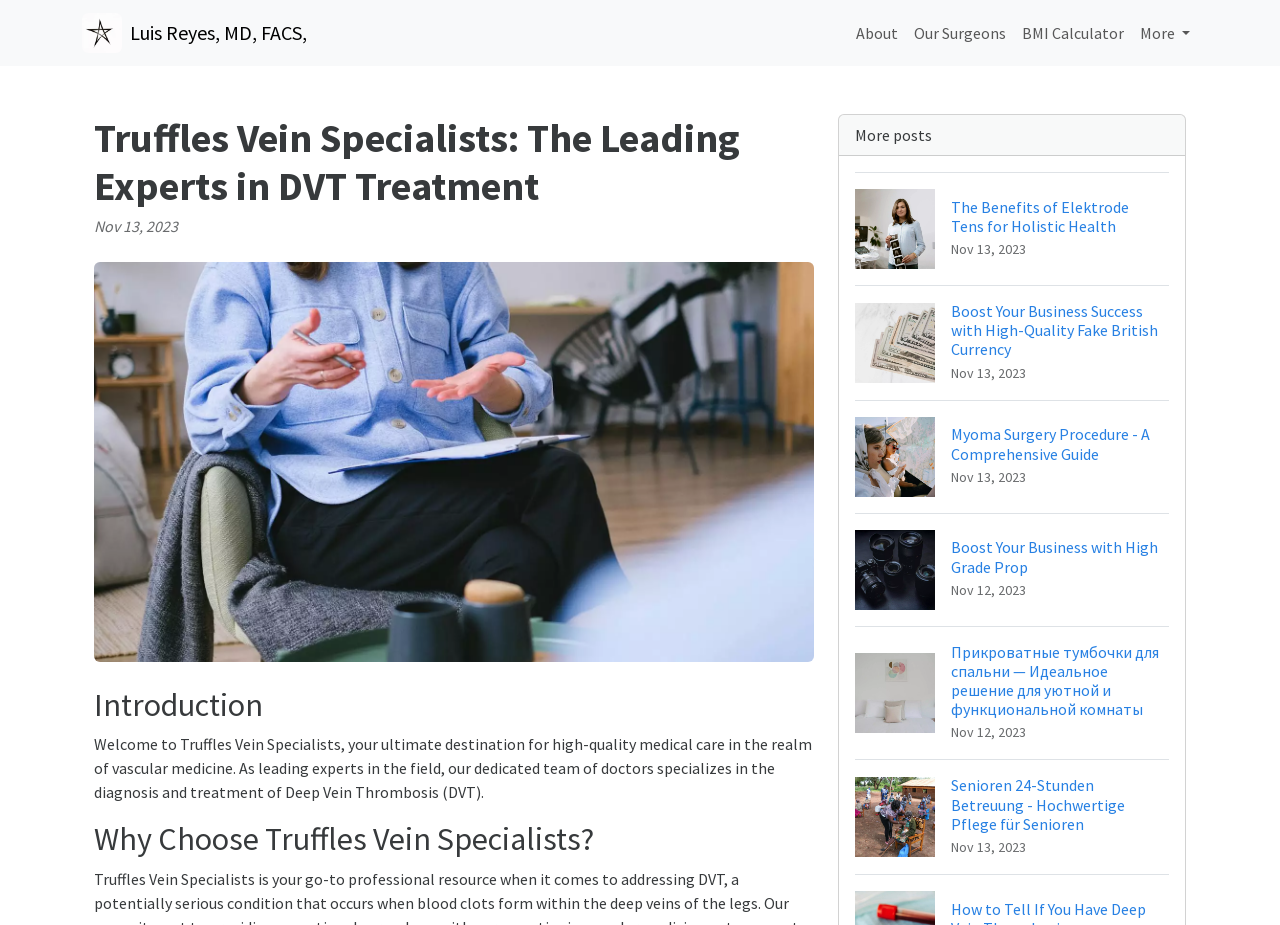From the element description: "BMI Calculator", extract the bounding box coordinates of the UI element. The coordinates should be expressed as four float numbers between 0 and 1, in the order [left, top, right, bottom].

[0.792, 0.014, 0.884, 0.057]